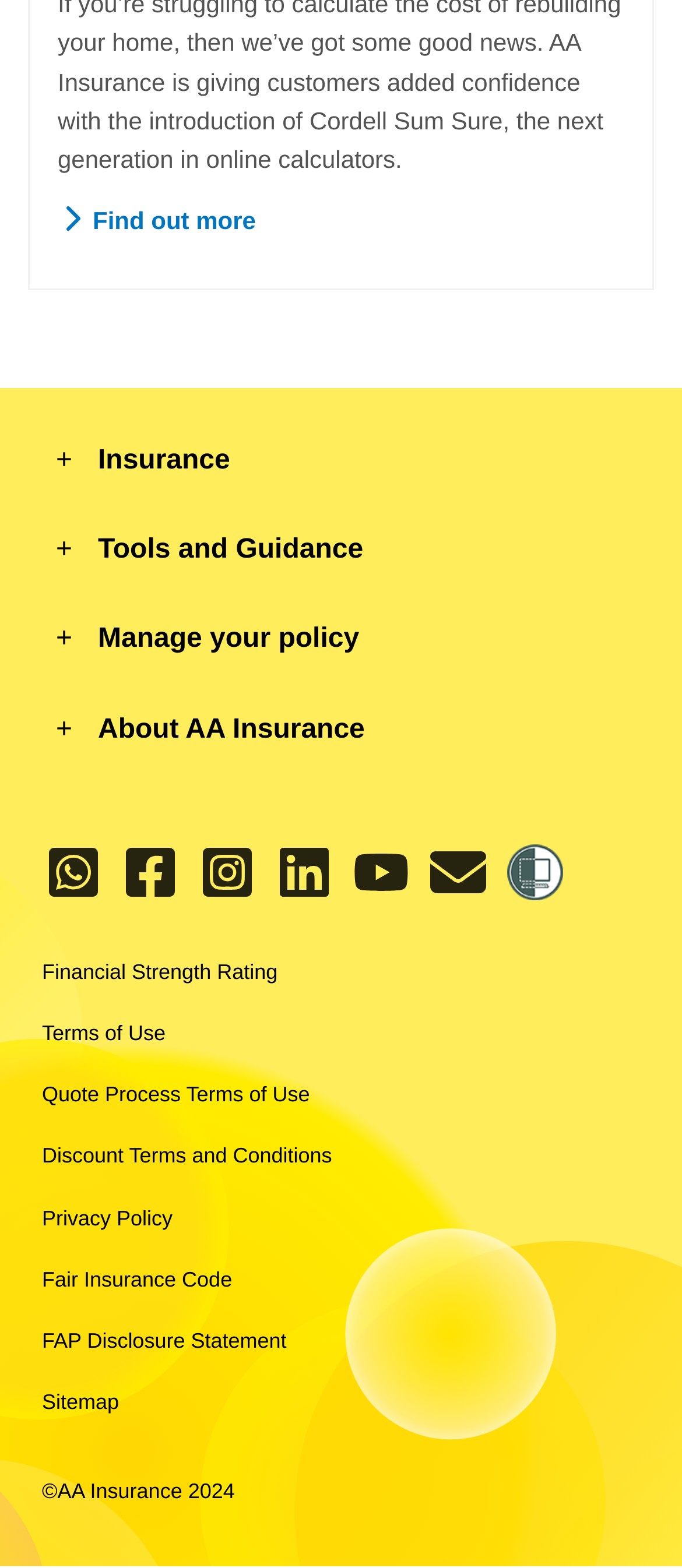What social media platforms can users connect with?
Look at the webpage screenshot and answer the question with a detailed explanation.

I can see that there are links to various social media platforms, including Facebook, Instagram, LinkedIn, YouTube, and WhatsApp, which are accompanied by their respective icons. This indicates that users can connect with AA Insurance on these platforms.